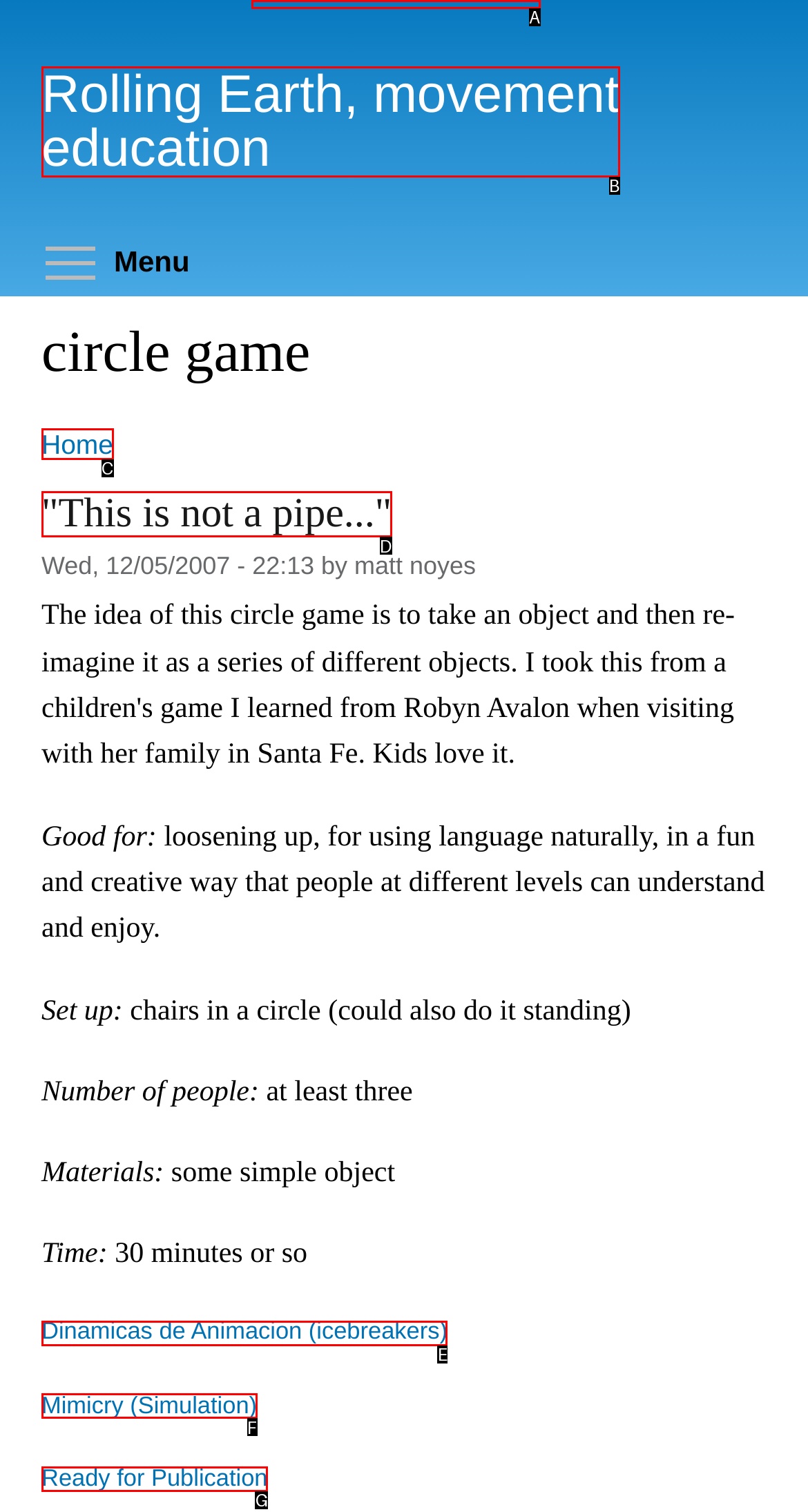From the given options, find the HTML element that fits the description: Email. Reply with the letter of the chosen element.

None